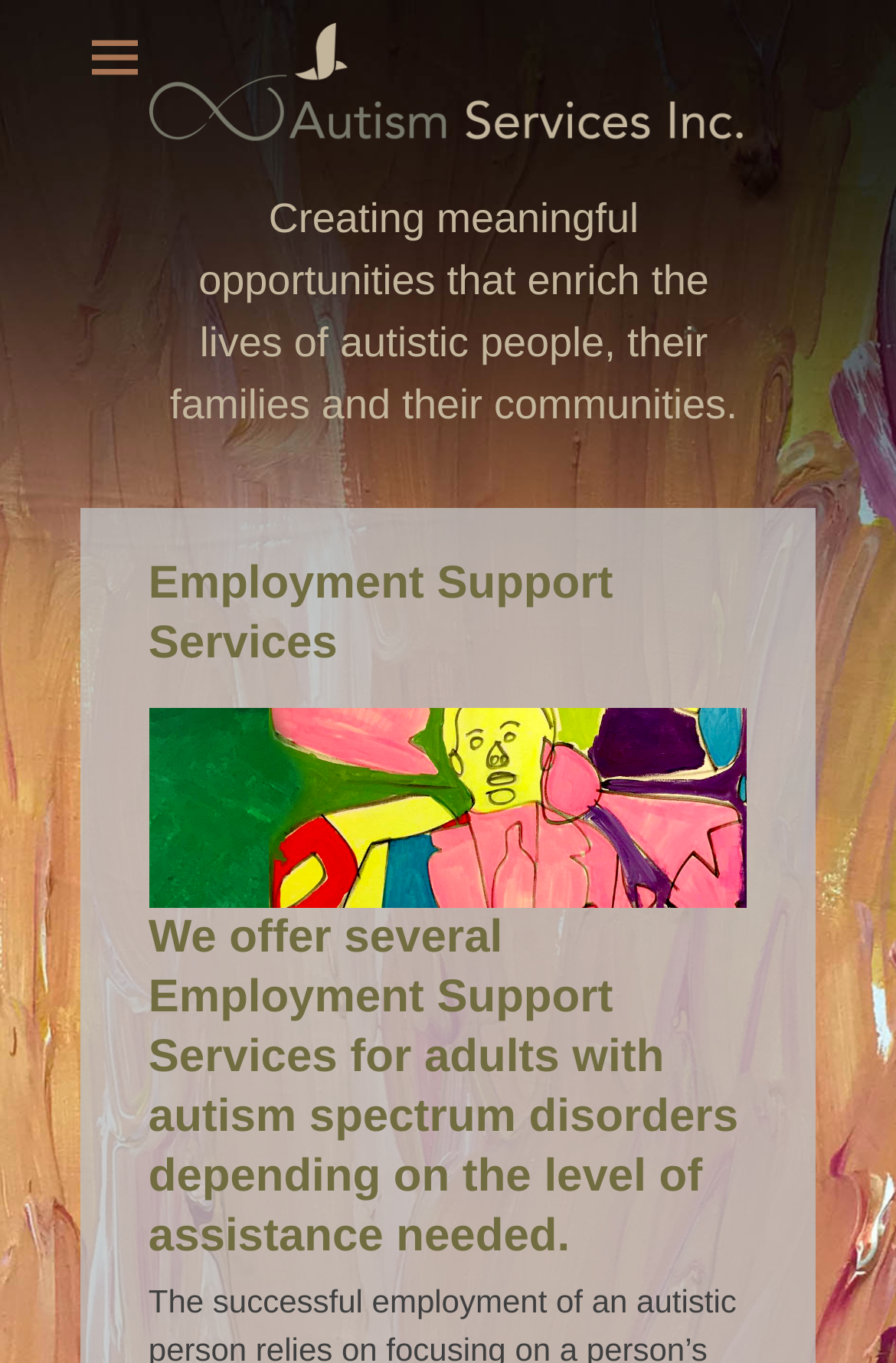What is the purpose of the services offered?
Relying on the image, give a concise answer in one word or a brief phrase.

Employment support